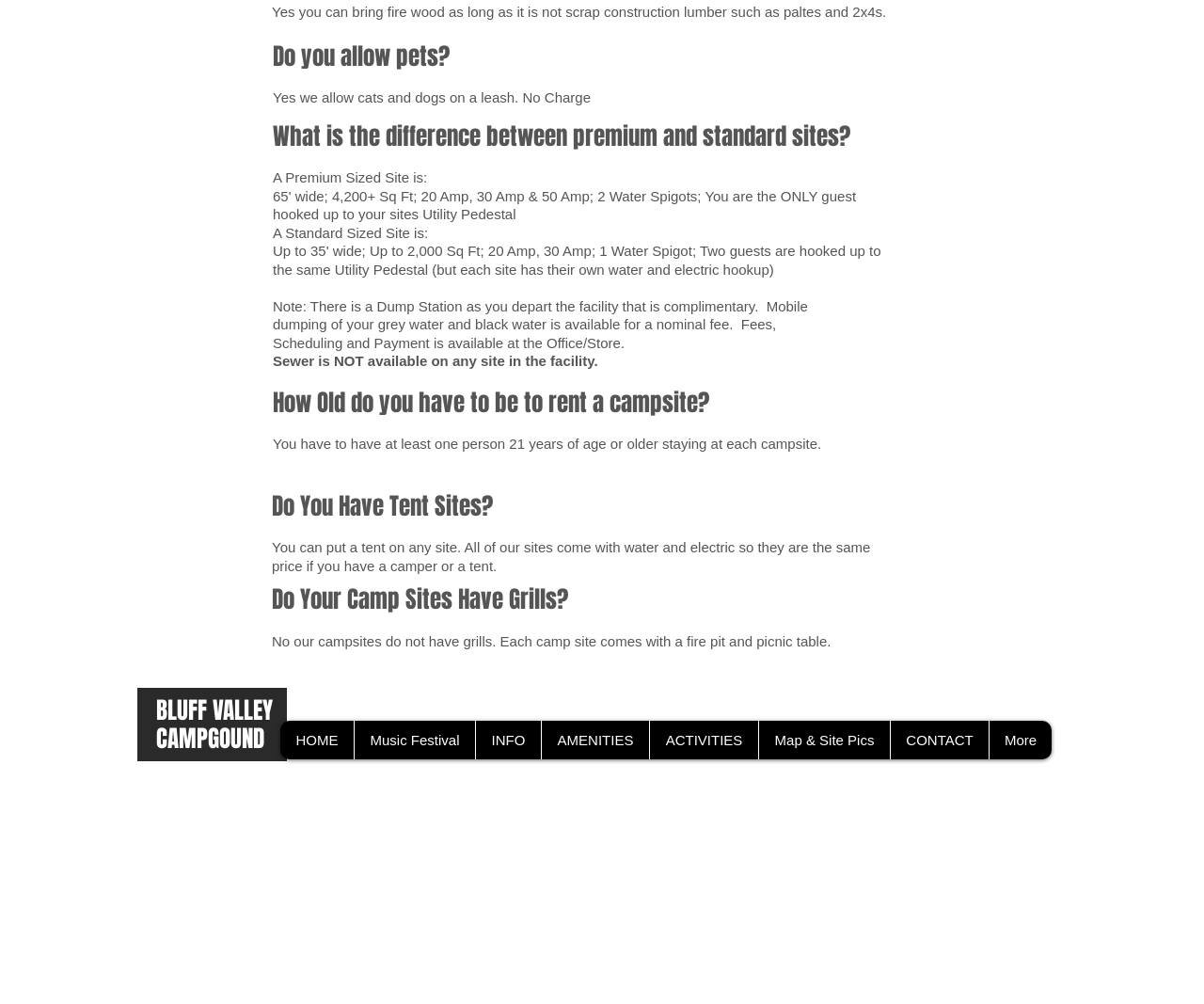Is sewer available on any site?
Please provide a comprehensive answer based on the details in the screenshot.

The webpage explicitly states that 'Sewer is NOT available on any site in the facility', which means that sewer facilities are not provided at the campsite.